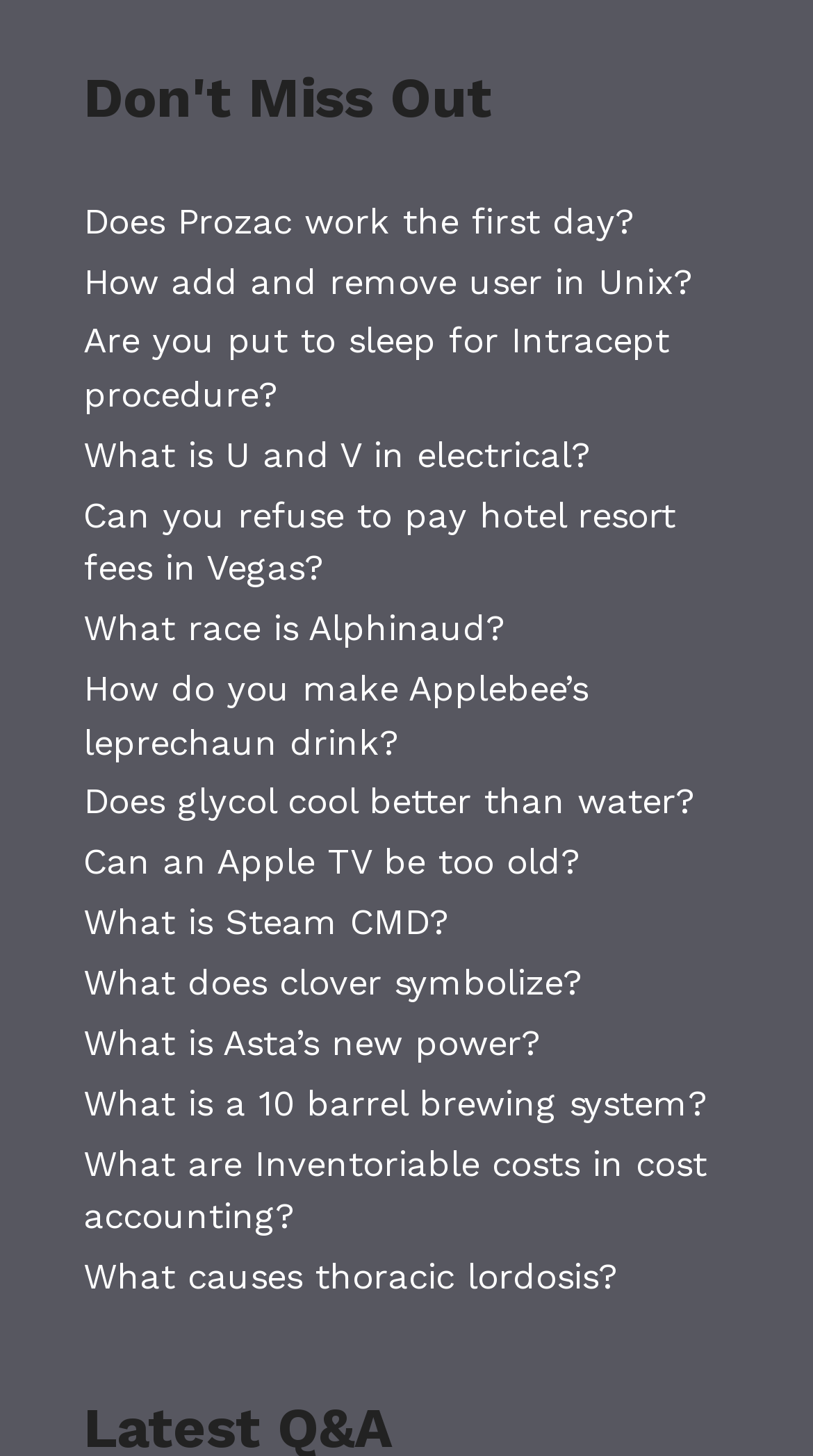How many links are in the third article?
Using the image as a reference, answer the question with a short word or phrase.

1